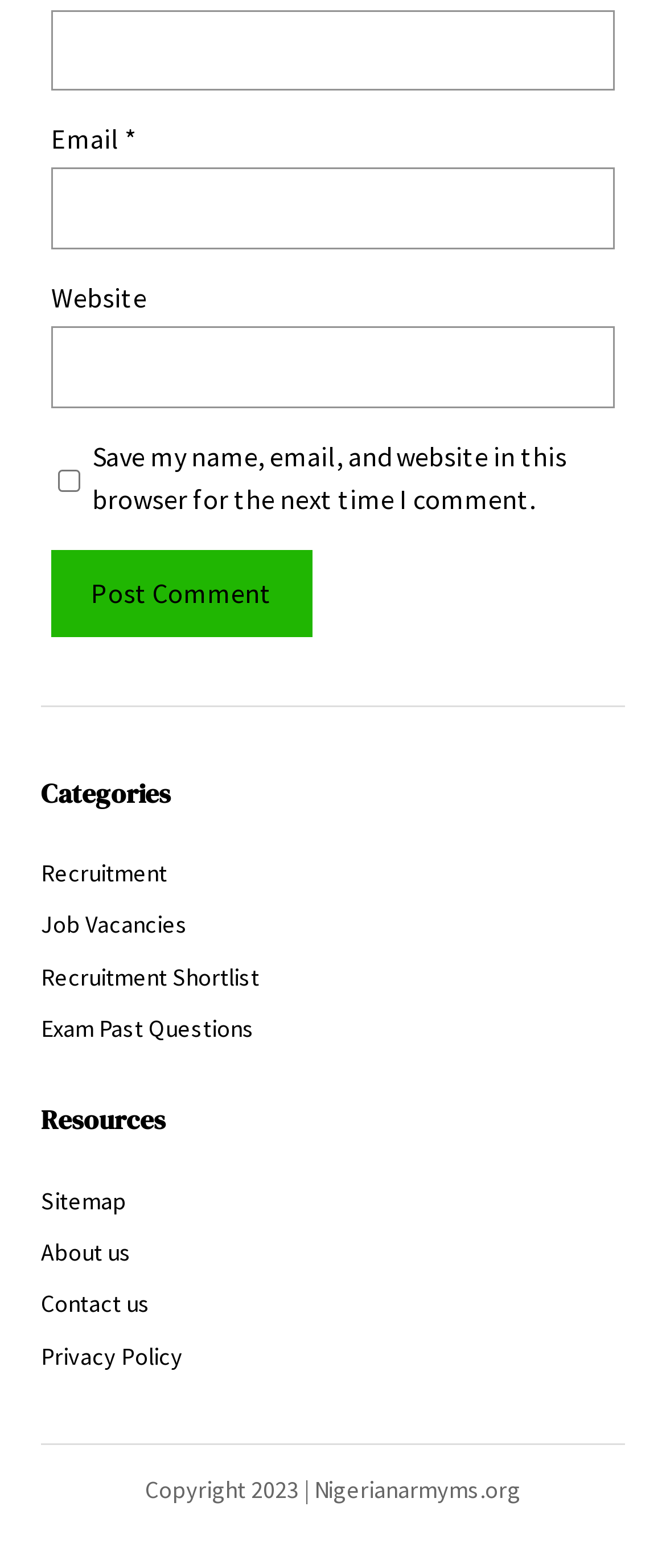Refer to the image and provide a thorough answer to this question:
What is the label of the button below the comment form?

The button is located below the comment form and is labeled 'Post Comment', suggesting that it is used to submit the comment form.